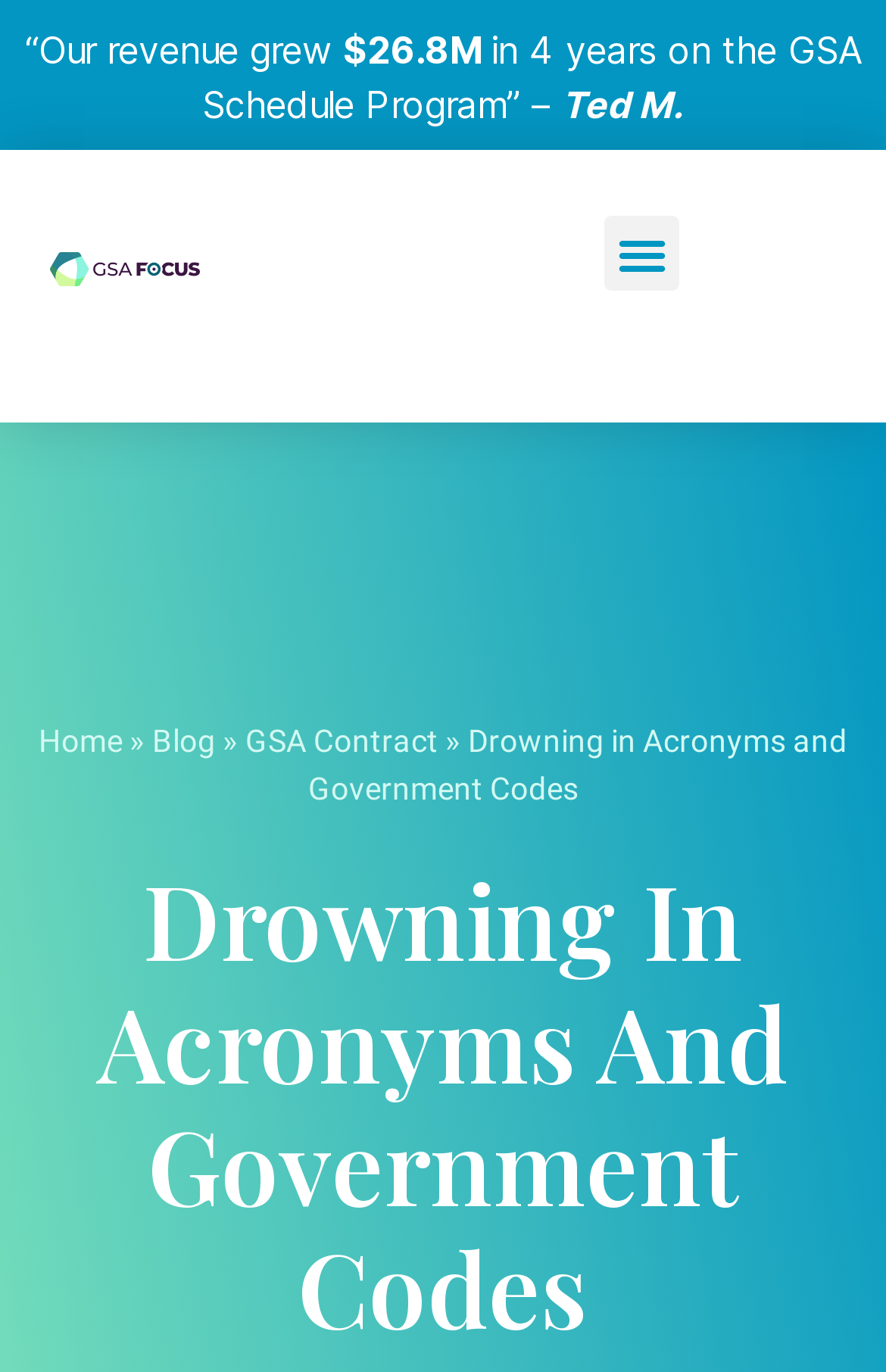Find the bounding box coordinates for the HTML element described in this sentence: "Blog". Provide the coordinates as four float numbers between 0 and 1, in the format [left, top, right, bottom].

[0.172, 0.527, 0.244, 0.554]